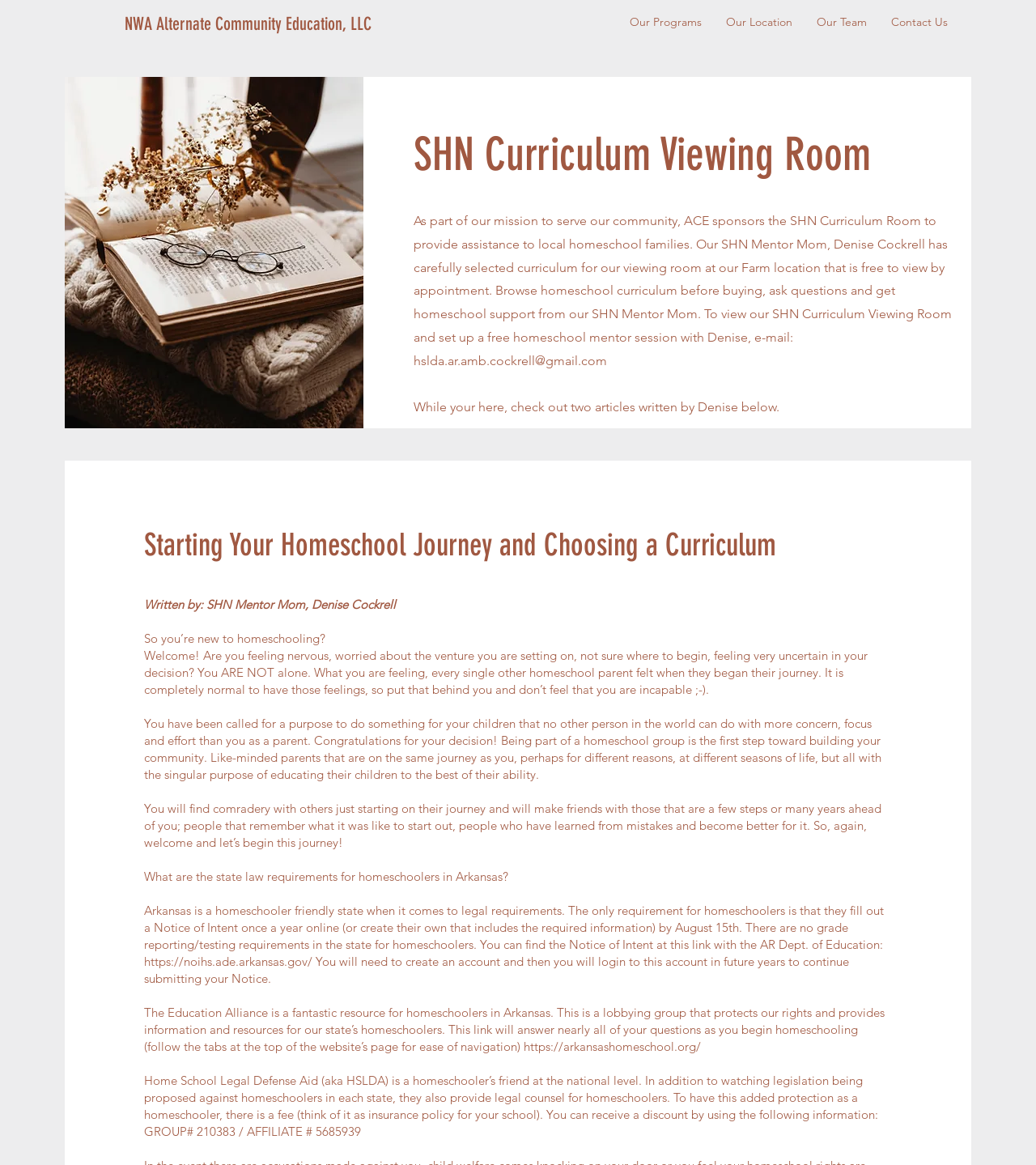Determine the bounding box coordinates of the UI element described by: "NWA Alternate Community Education, LLC".

[0.12, 0.003, 0.367, 0.038]